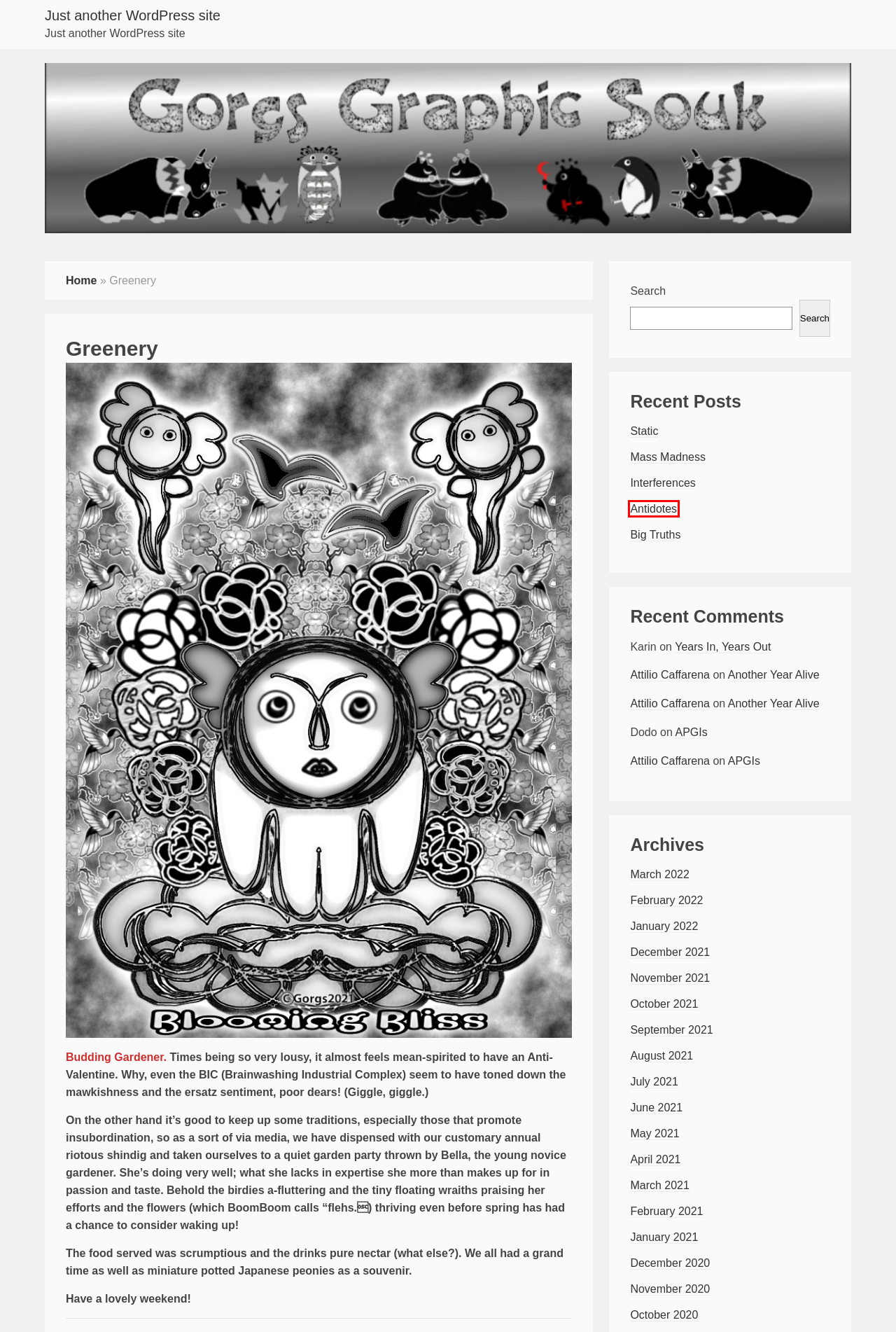You are given a screenshot of a webpage with a red rectangle bounding box around a UI element. Select the webpage description that best matches the new webpage after clicking the element in the bounding box. Here are the candidates:
A. Antidotes – Just another WordPress site
B. June 2021 – Just another WordPress site
C. February 2021 – Just another WordPress site
D. January 2021 – Just another WordPress site
E. October 2021 – Just another WordPress site
F. Static – Just another WordPress site
G. February 2022 – Just another WordPress site
H. December 2021 – Just another WordPress site

A